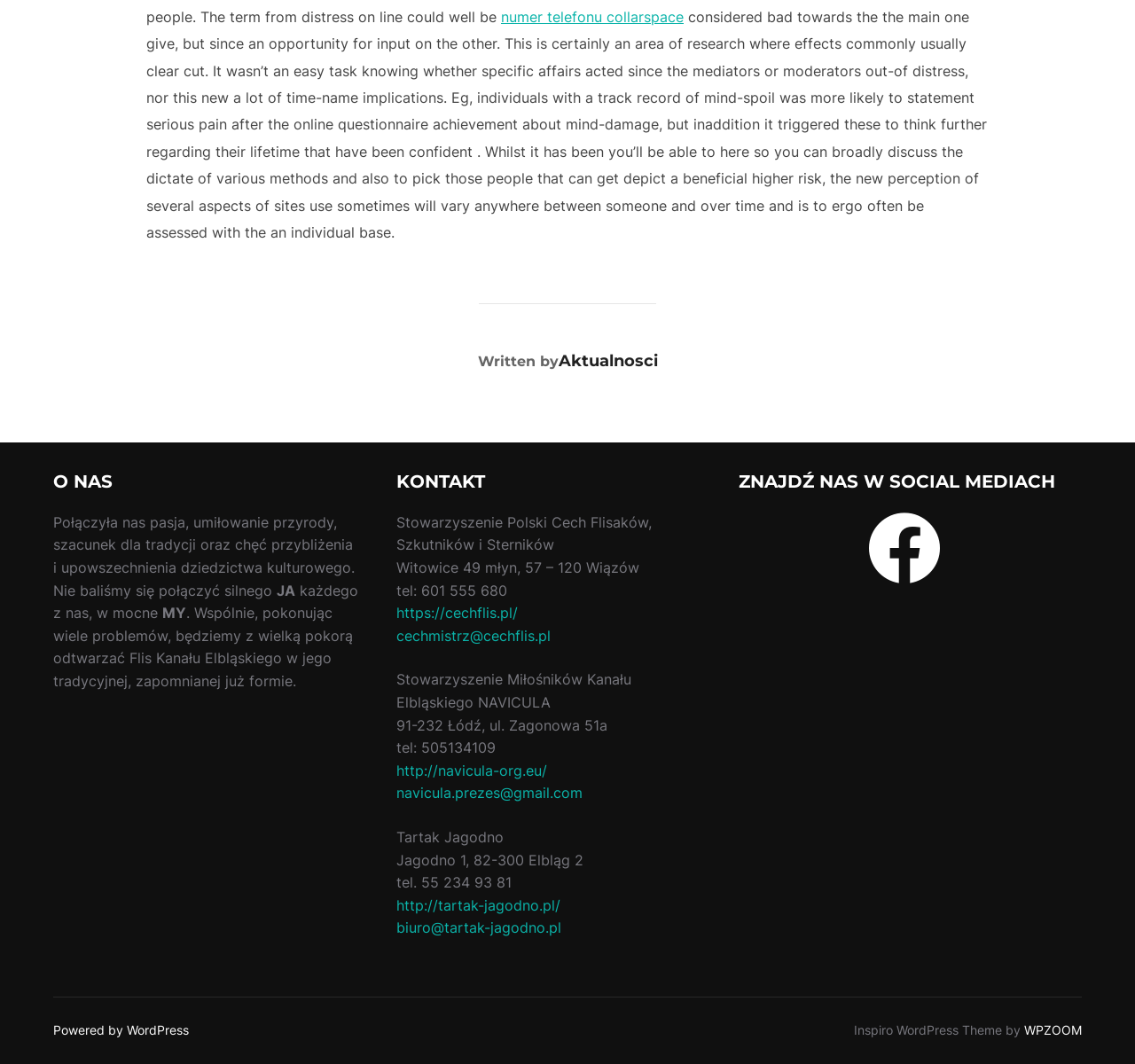Please identify the bounding box coordinates of the clickable element to fulfill the following instruction: "Learn more about web annotation". The coordinates should be four float numbers between 0 and 1, i.e., [left, top, right, bottom].

None